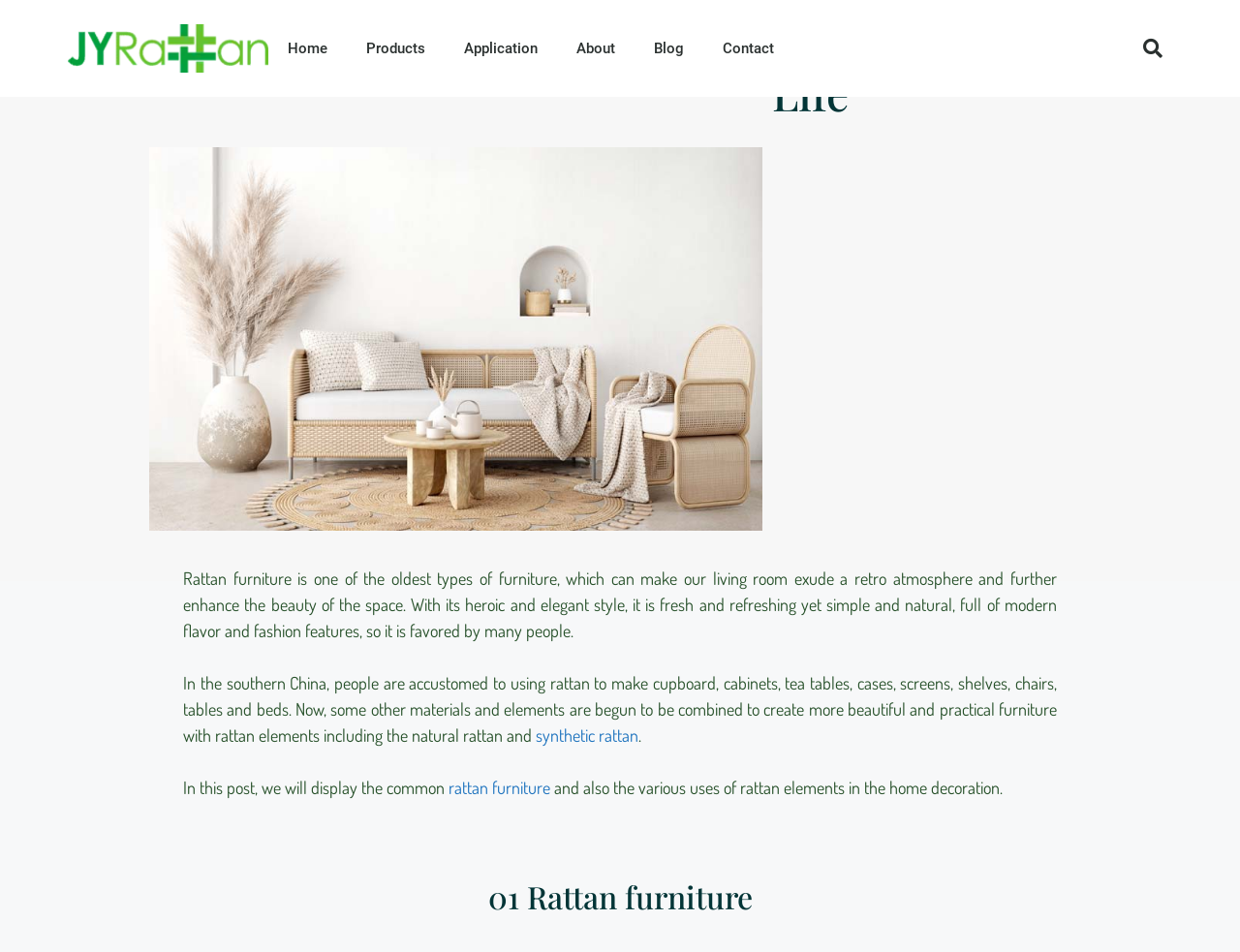Please determine the bounding box coordinates of the area that needs to be clicked to complete this task: 'search for something'. The coordinates must be four float numbers between 0 and 1, formatted as [left, top, right, bottom].

[0.905, 0.031, 0.945, 0.071]